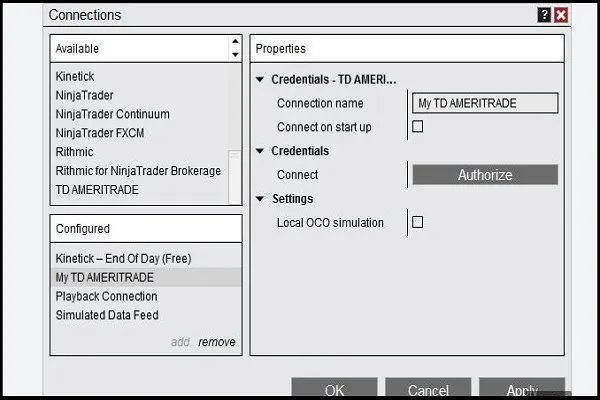Respond concisely with one word or phrase to the following query:
What is the label of the connection name field?

My TD AMERITRADE